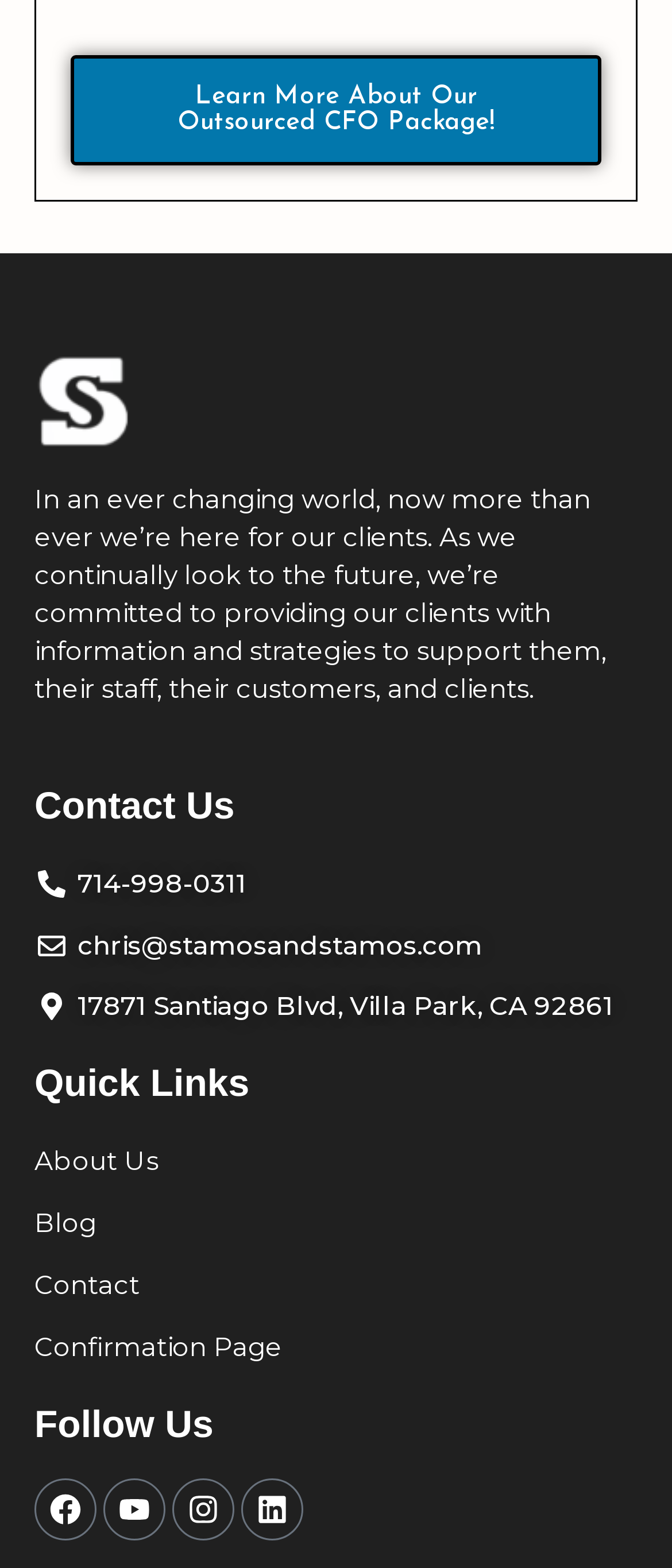What is the address of the company?
Look at the image and provide a short answer using one word or a phrase.

17871 Santiago Blvd, Villa Park, CA 92861